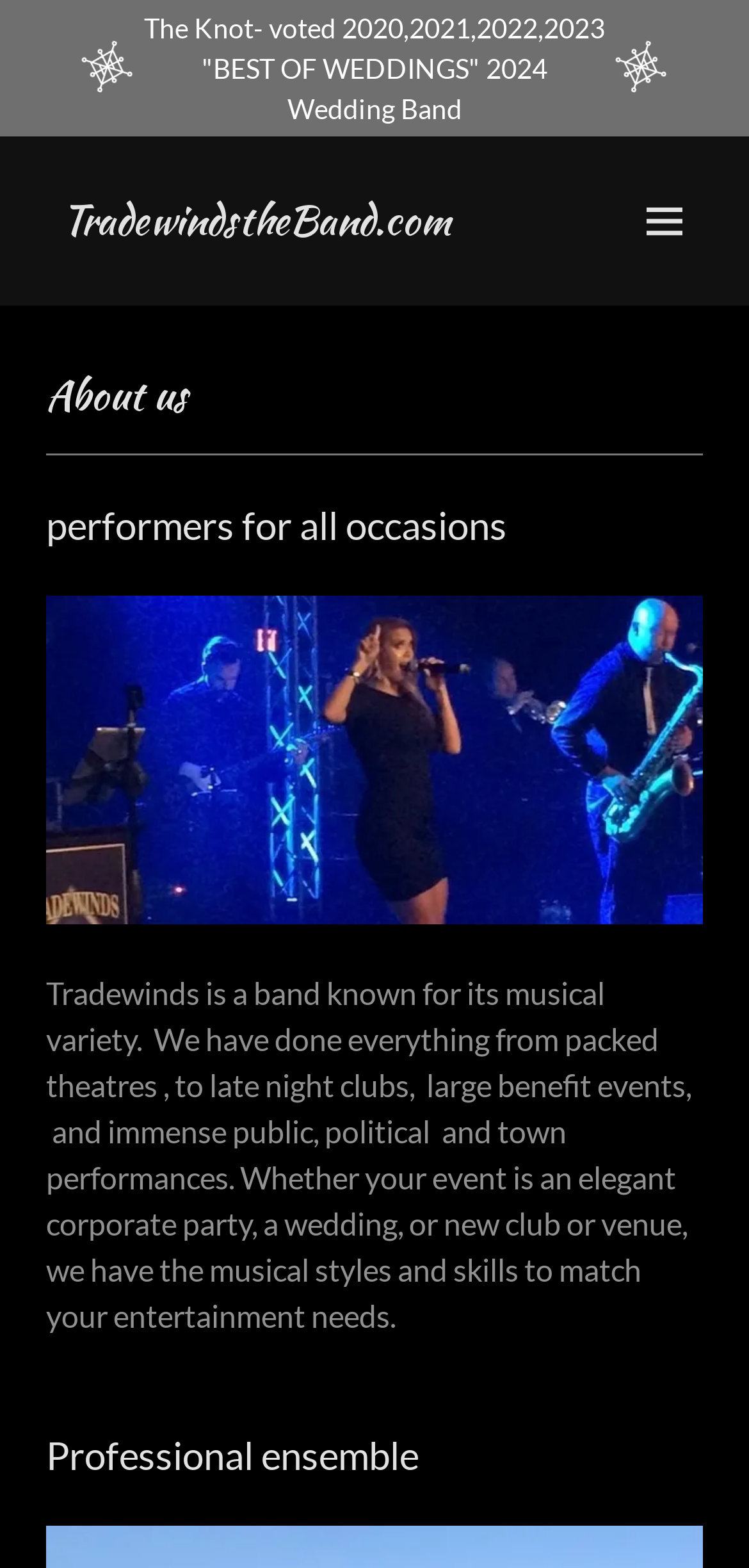Identify the bounding box coordinates for the UI element described as: "TradewindstheBand.com". The coordinates should be provided as four floats between 0 and 1: [left, top, right, bottom].

[0.082, 0.132, 0.6, 0.153]